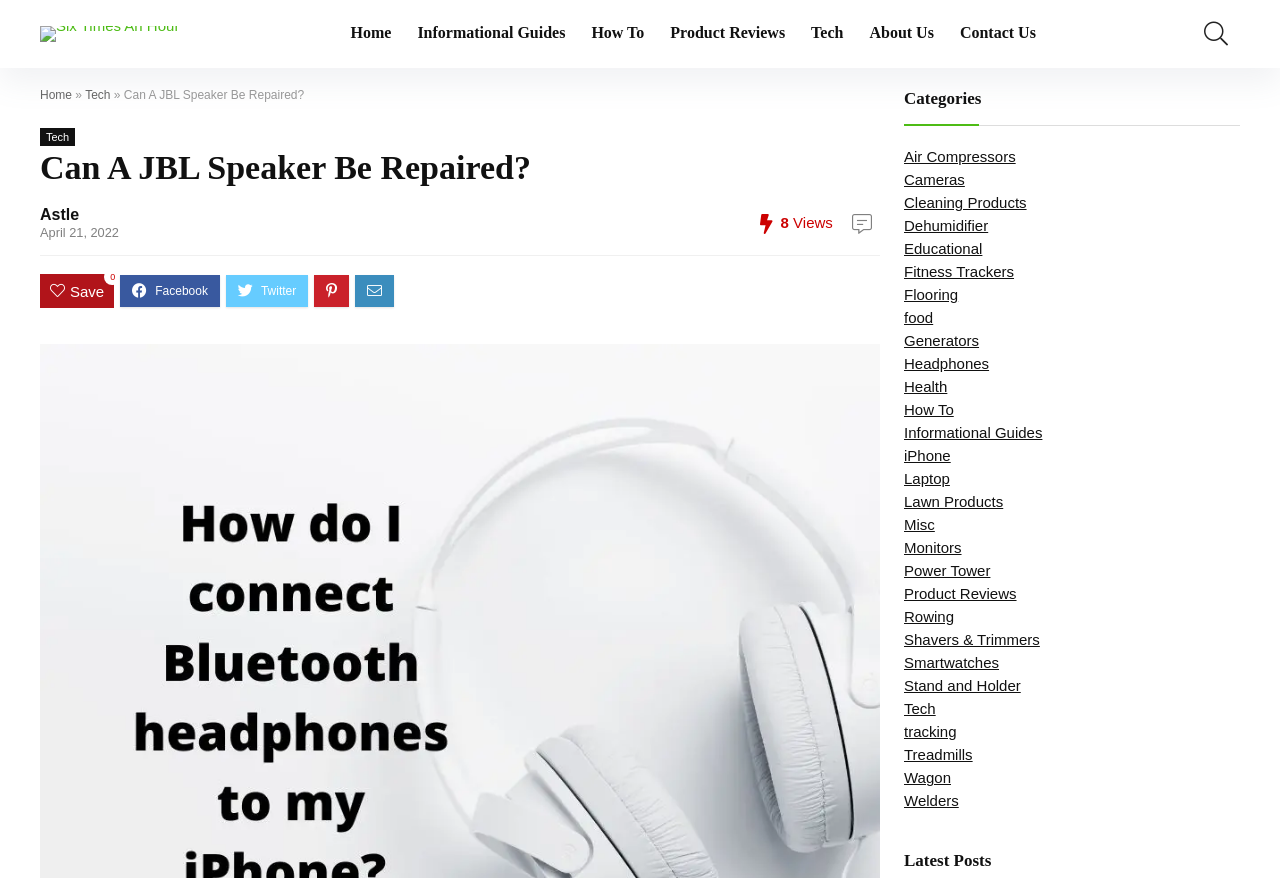Determine the bounding box coordinates in the format (top-left x, top-left y, bottom-right x, bottom-right y). Ensure all values are floating point numbers between 0 and 1. Identify the bounding box of the UI element described by: alt="features"

None